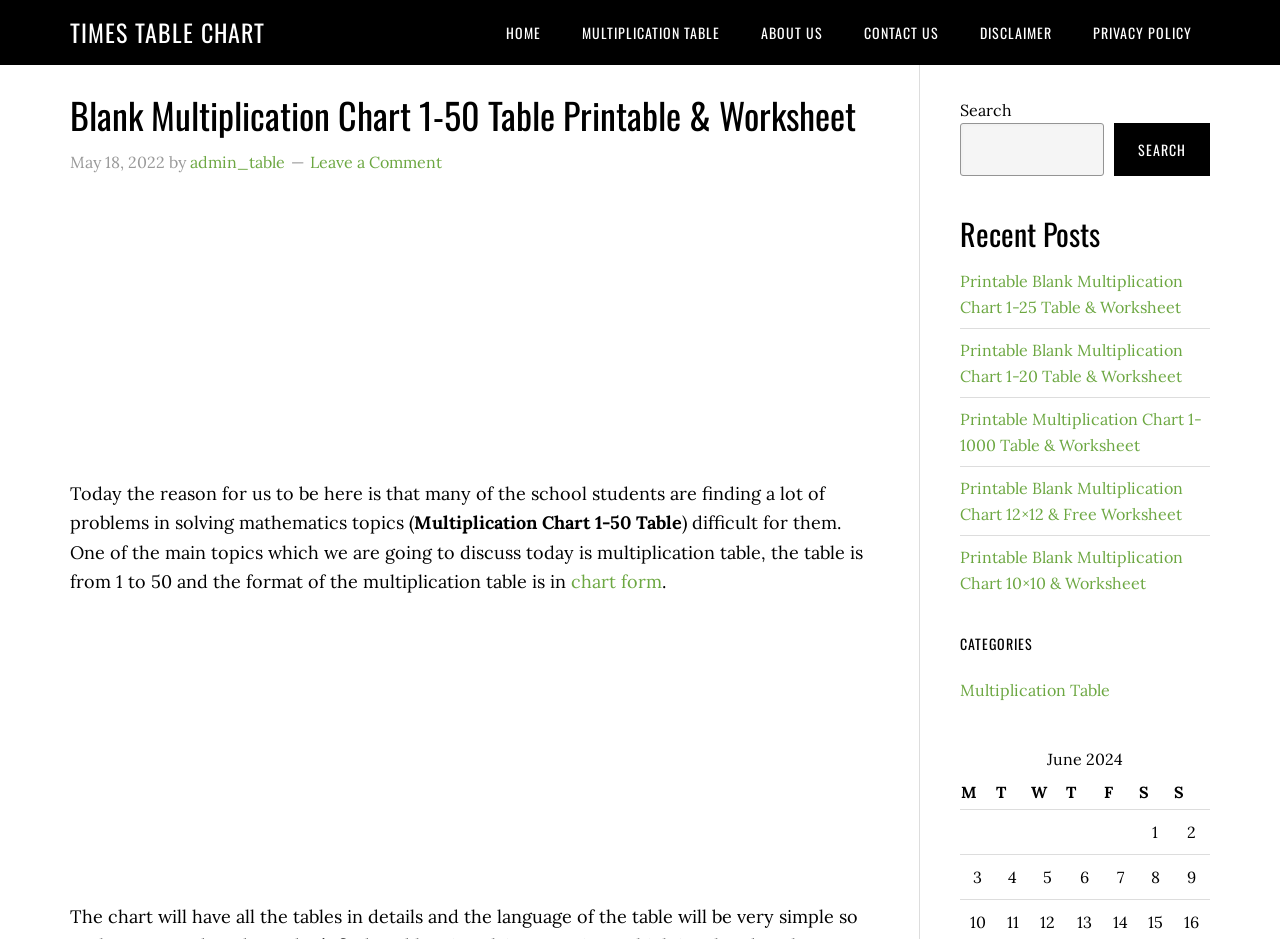Locate the bounding box coordinates of the region to be clicked to comply with the following instruction: "Read the Recent Posts". The coordinates must be four float numbers between 0 and 1, in the form [left, top, right, bottom].

[0.75, 0.23, 0.945, 0.268]